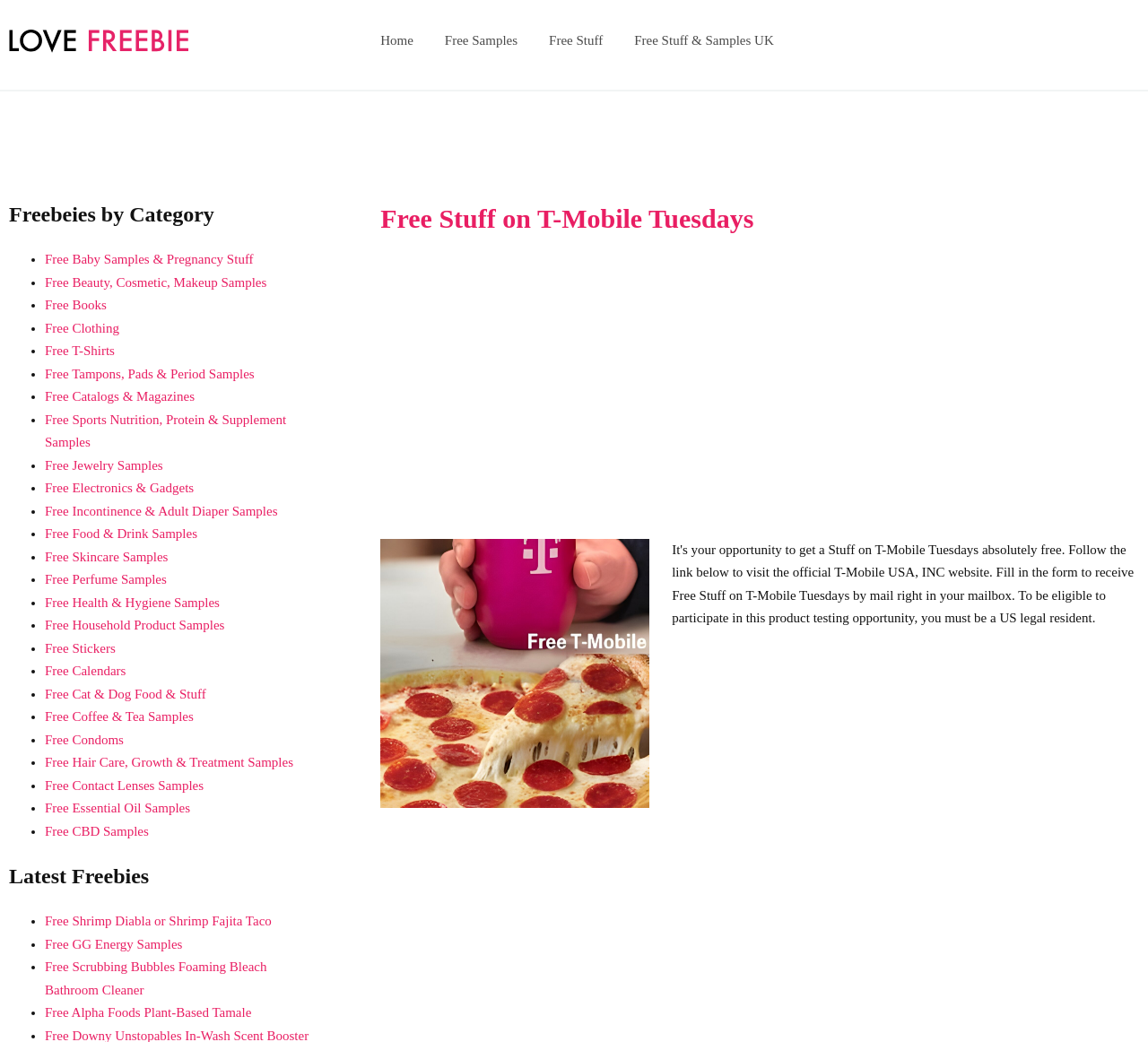What is the title of the section below the navigation menu?
Refer to the image and provide a concise answer in one word or phrase.

Free Stuff on T-Mobile Tuesdays